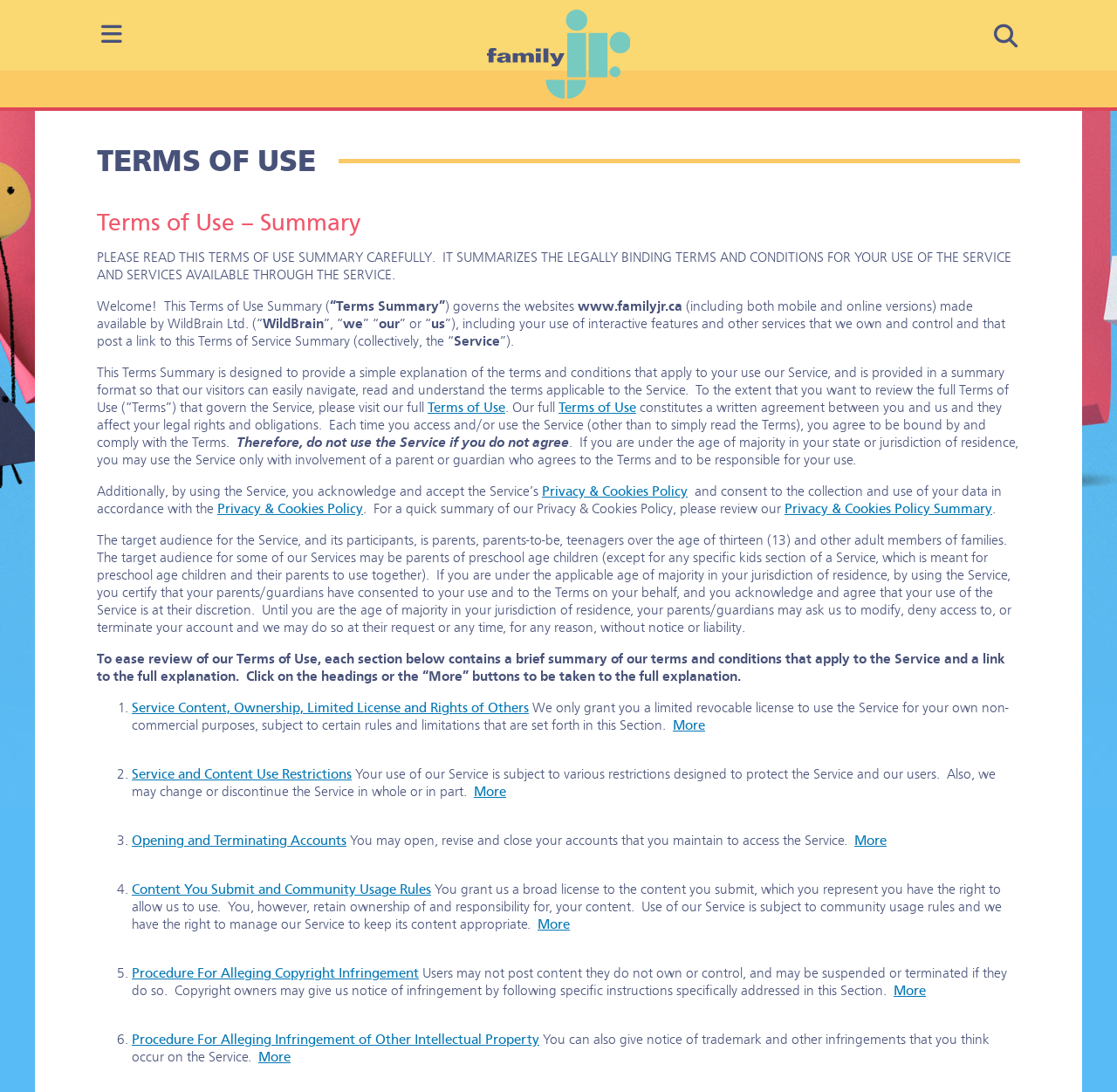What is the name of the website?
Please describe in detail the information shown in the image to answer the question.

I found the answer by looking at the link 'FamilyJr.ca Link to the home page' which suggests that FamilyJr.ca is the name of the website.